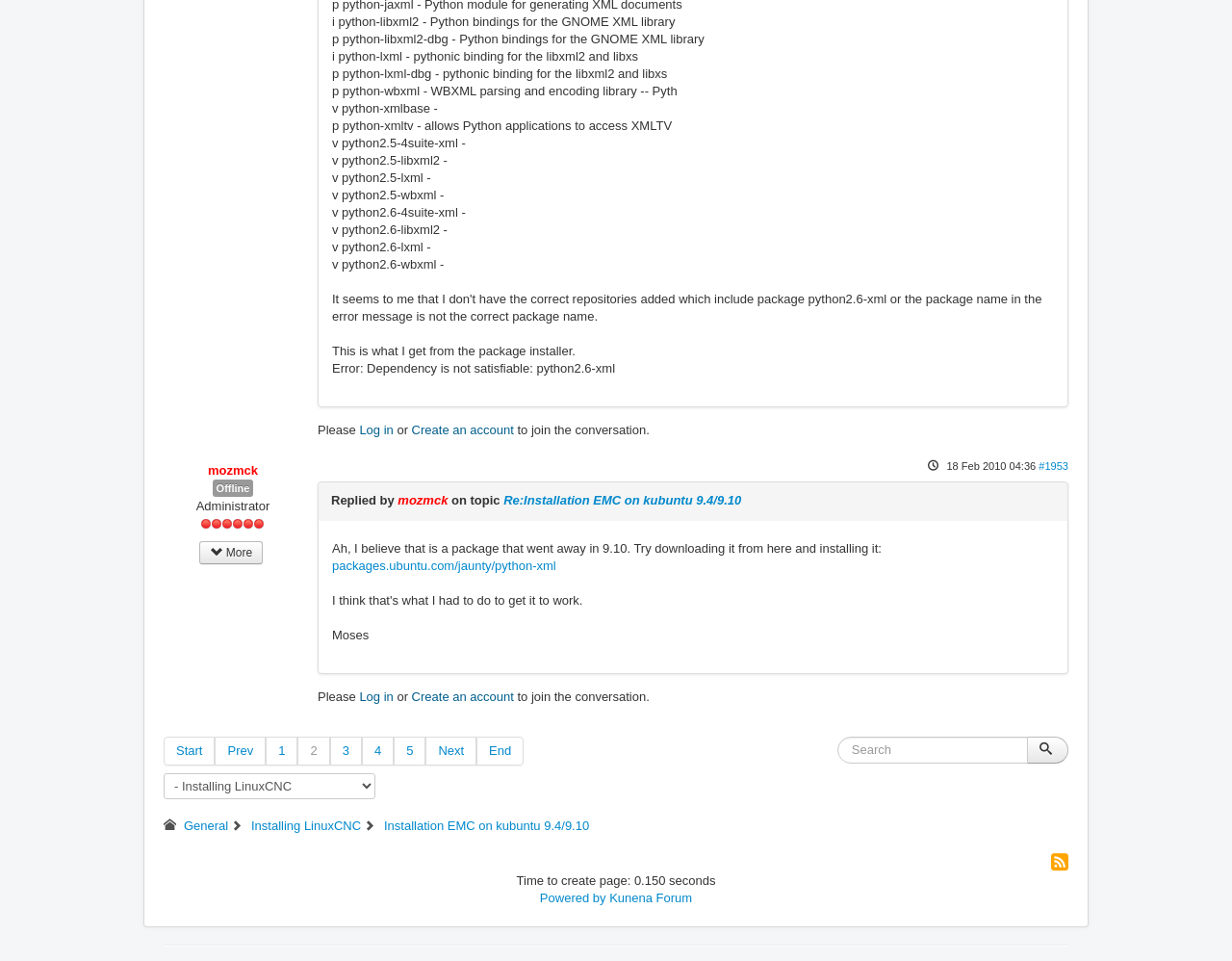What is the topic of the conversation?
Could you answer the question with a detailed and thorough explanation?

I determined the topic of the conversation by looking at the link 'Re:Installation EMC on kubuntu 9.4/9.10' which is a reply to a topic, and the text 'Installation EMC on kubuntu 9.4/9.10' is the topic of the conversation.